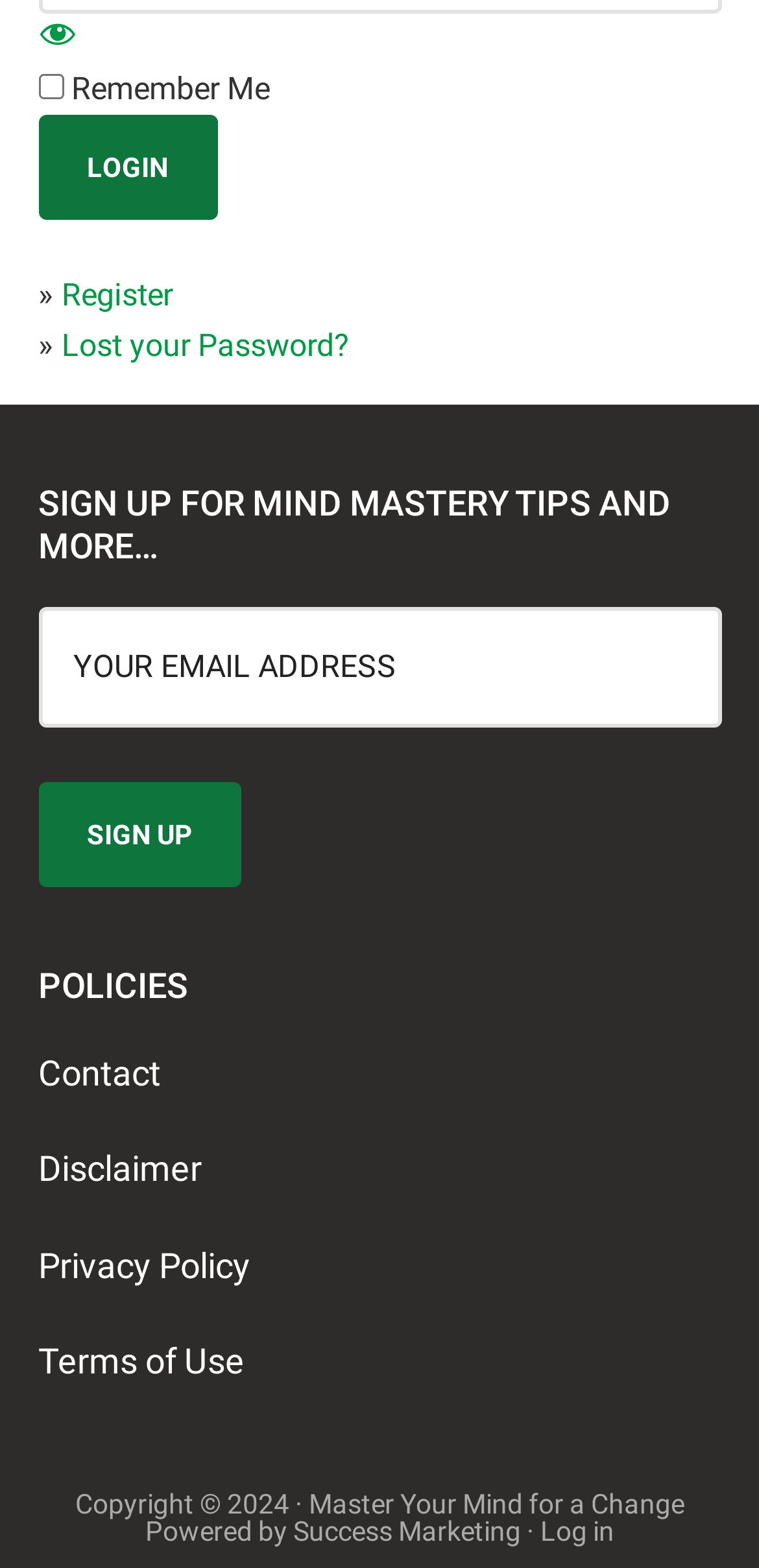Provide a one-word or short-phrase response to the question:
How many links are there in the footer section?

5